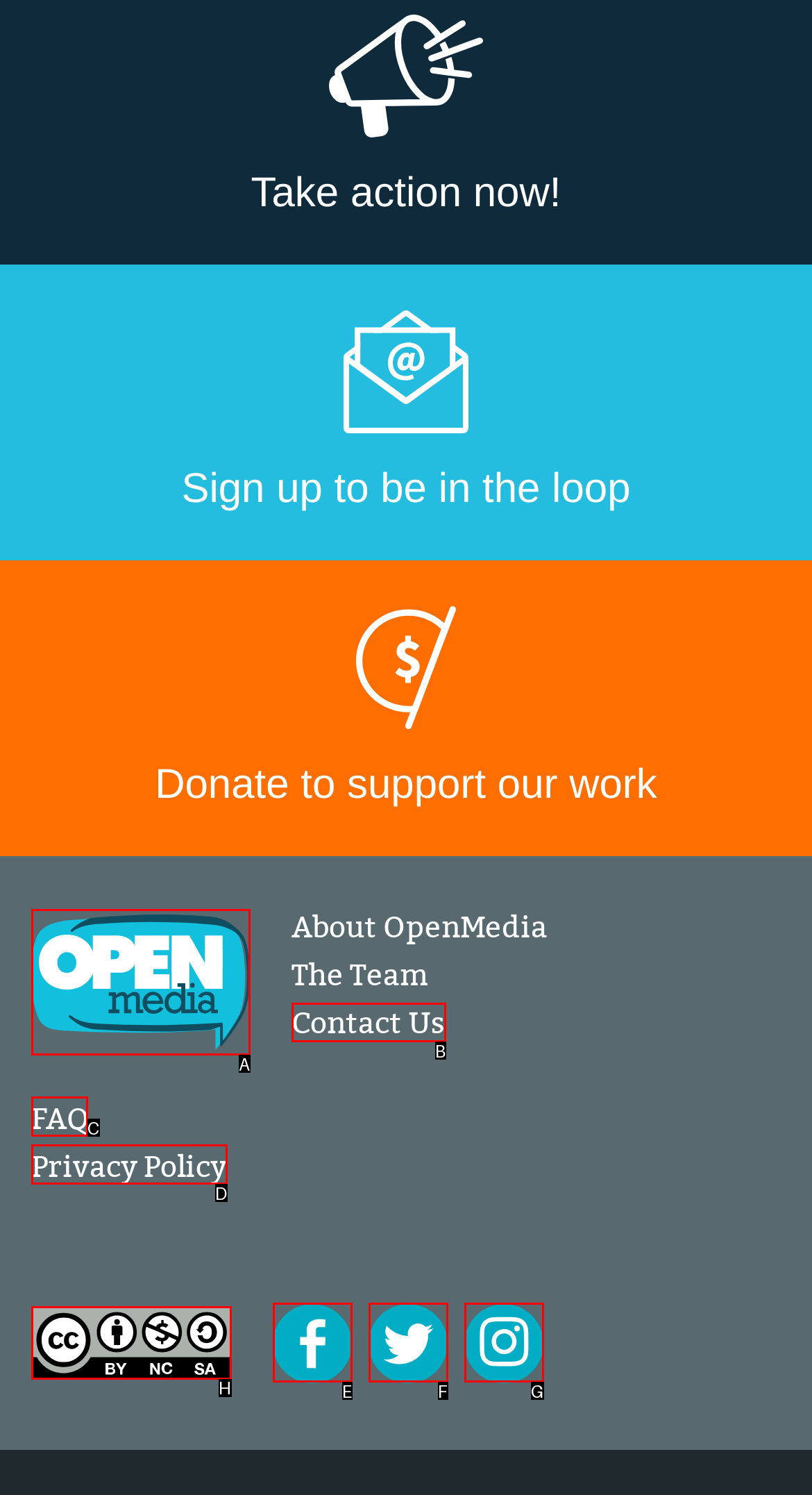Choose the correct UI element to click for this task: Contact OpenMedia Answer using the letter from the given choices.

B